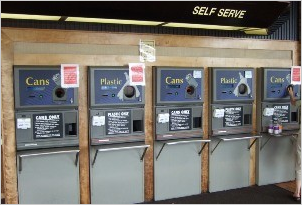Explain the content of the image in detail.

The image depicts a self-serve return machine setup designed for recycling cans and plastic bottles. The setting features multiple kiosks, each clearly labeled with signs indicating the type of recyclable materials accepted. The machines have slots for insertion of empty containers and are positioned against a backdrop of wooden paneling, enhancing the rustic ambiance. Signs provide instructions for users, emphasizing the importance of following certain guidelines during the recycling process. This visual reinforces the community's commitment to environmental sustainability and proper waste management practices, showcasing an efficient system for recycling returnable containers.